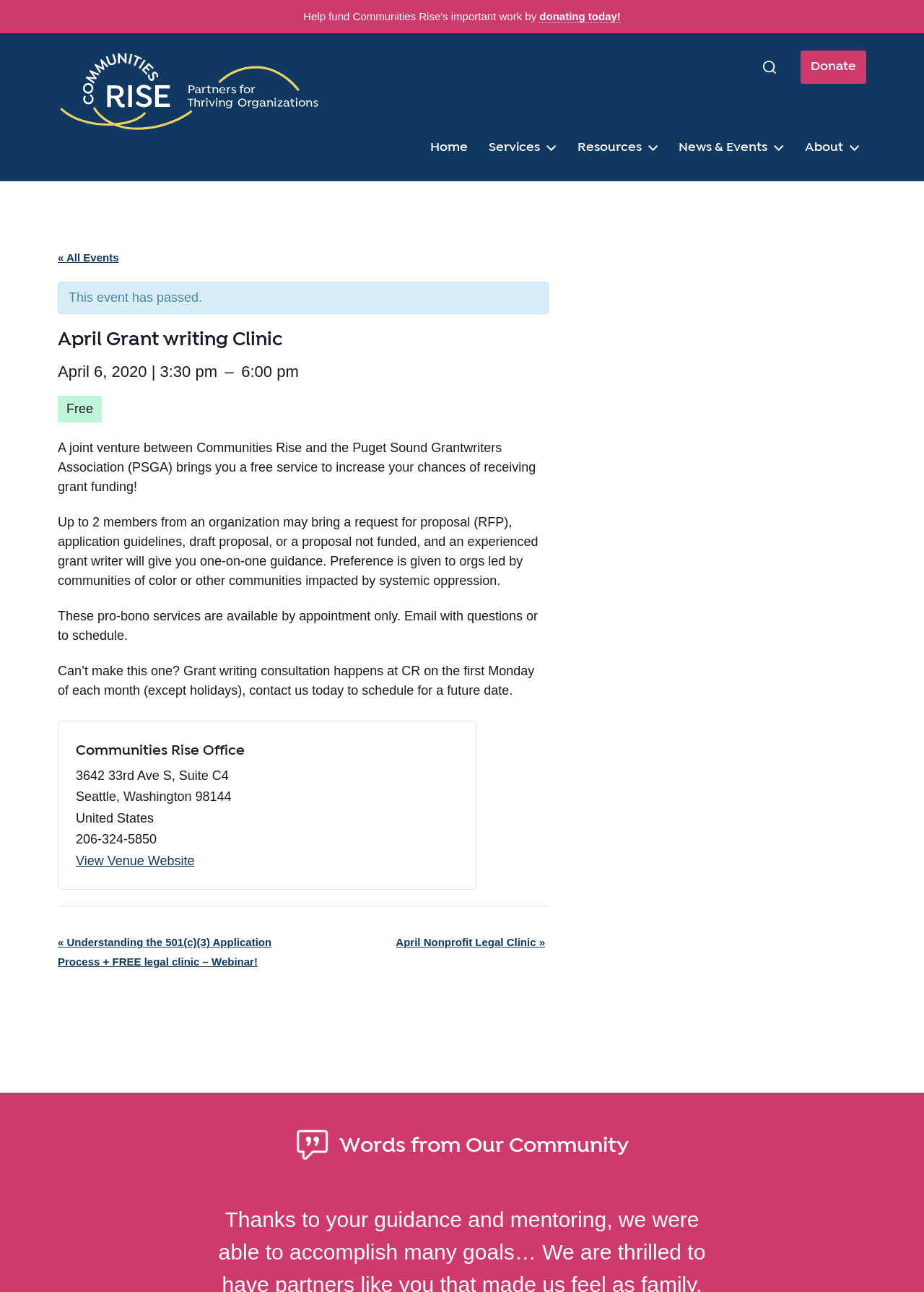Please identify the bounding box coordinates for the region that you need to click to follow this instruction: "View Venue Website".

[0.082, 0.661, 0.211, 0.672]